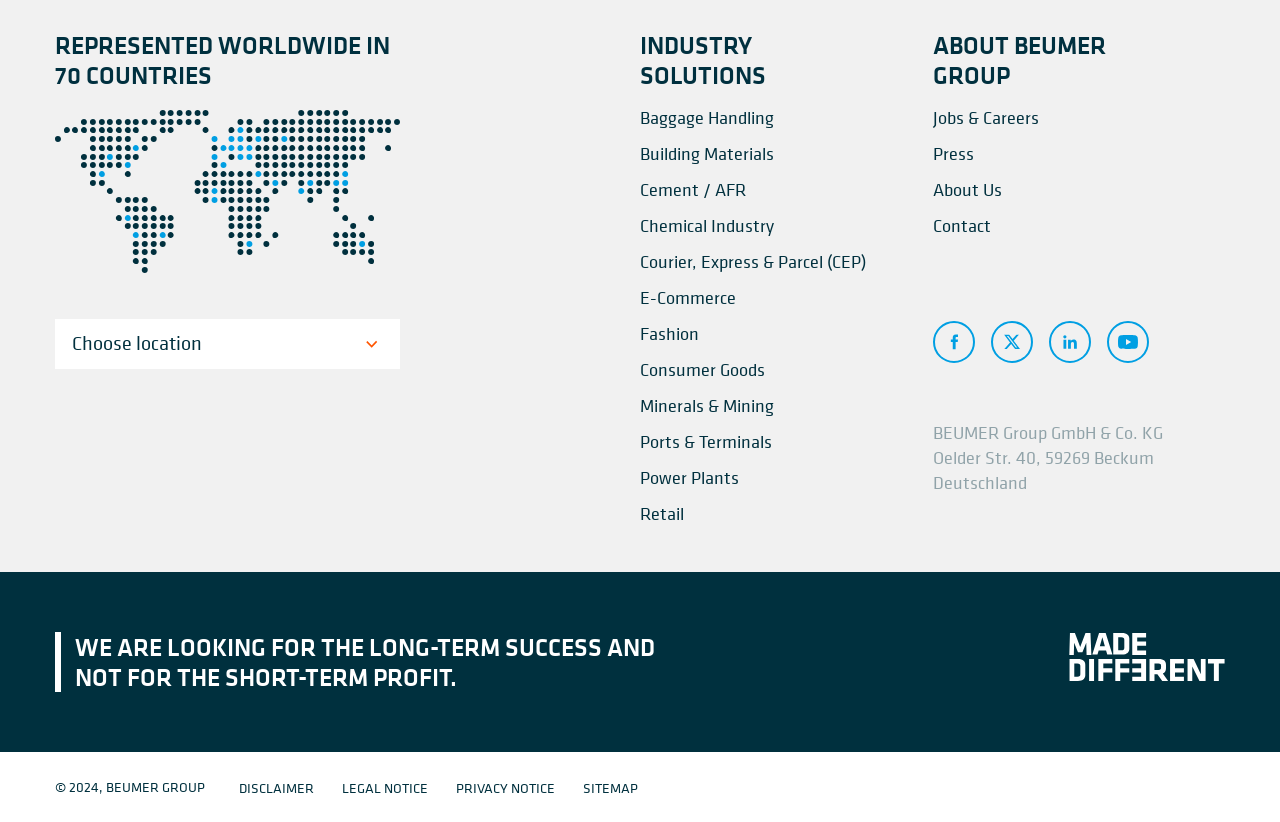Provide the bounding box coordinates of the HTML element described by the text: "Legal notice".

[0.267, 0.946, 0.334, 0.969]